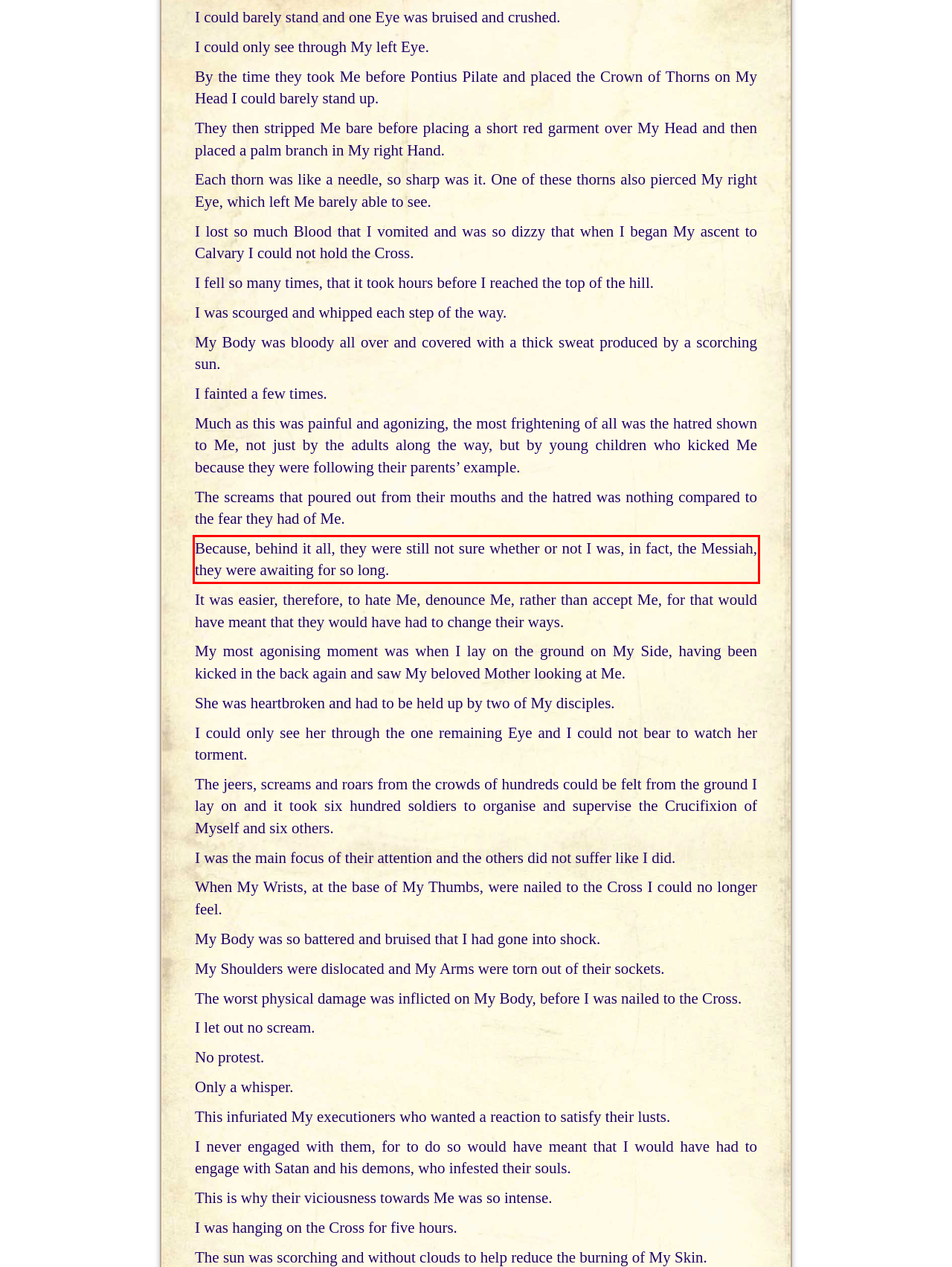Given a screenshot of a webpage with a red bounding box, please identify and retrieve the text inside the red rectangle.

Because, behind it all, they were still not sure whether or not I was, in fact, the Messiah, they were awaiting for so long.